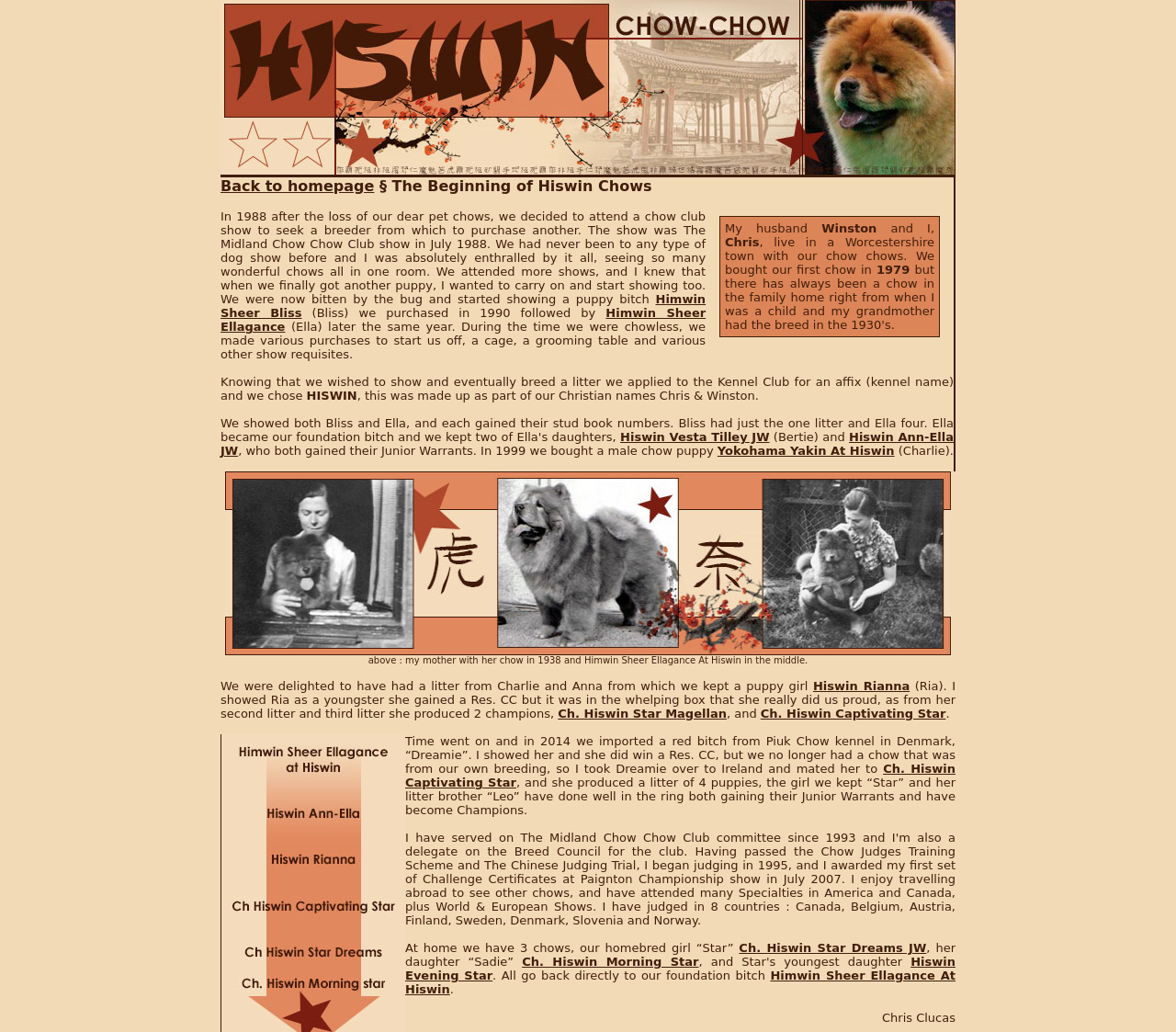Locate the bounding box coordinates of the clickable area to execute the instruction: "Learn more about 'Ch. Hiswin Captivating Star'". Provide the coordinates as four float numbers between 0 and 1, represented as [left, top, right, bottom].

[0.647, 0.685, 0.804, 0.698]